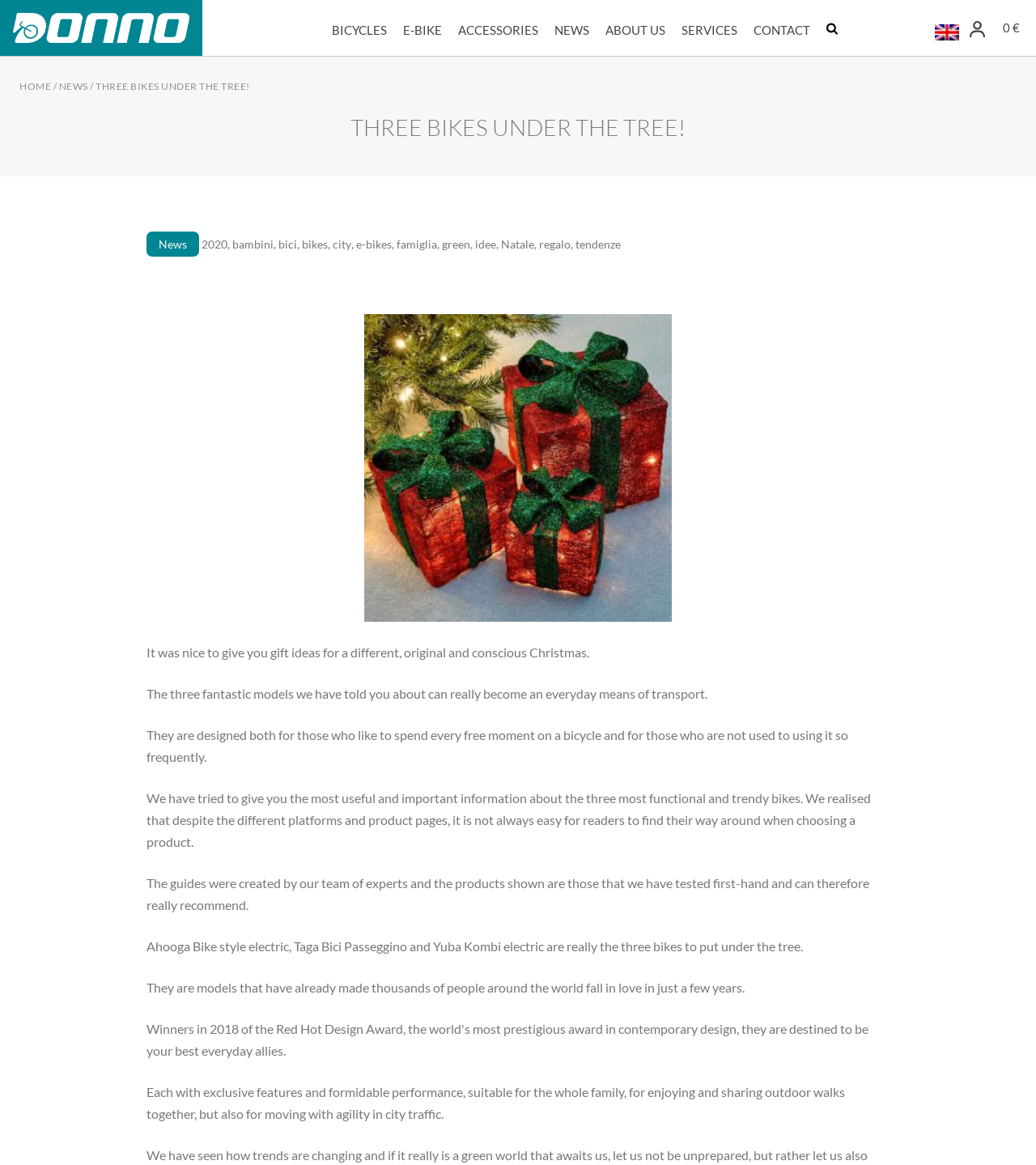What type of products are featured on this webpage?
Can you give a detailed and elaborate answer to the question?

Based on the webpage content, it appears that the webpage is featuring different types of bikes, including electric bikes, city bikes, and family bikes. The text mentions specific models such as Ahooga Bike style electric, Taga Bici Passeggino, and Yuba Kombi electric.